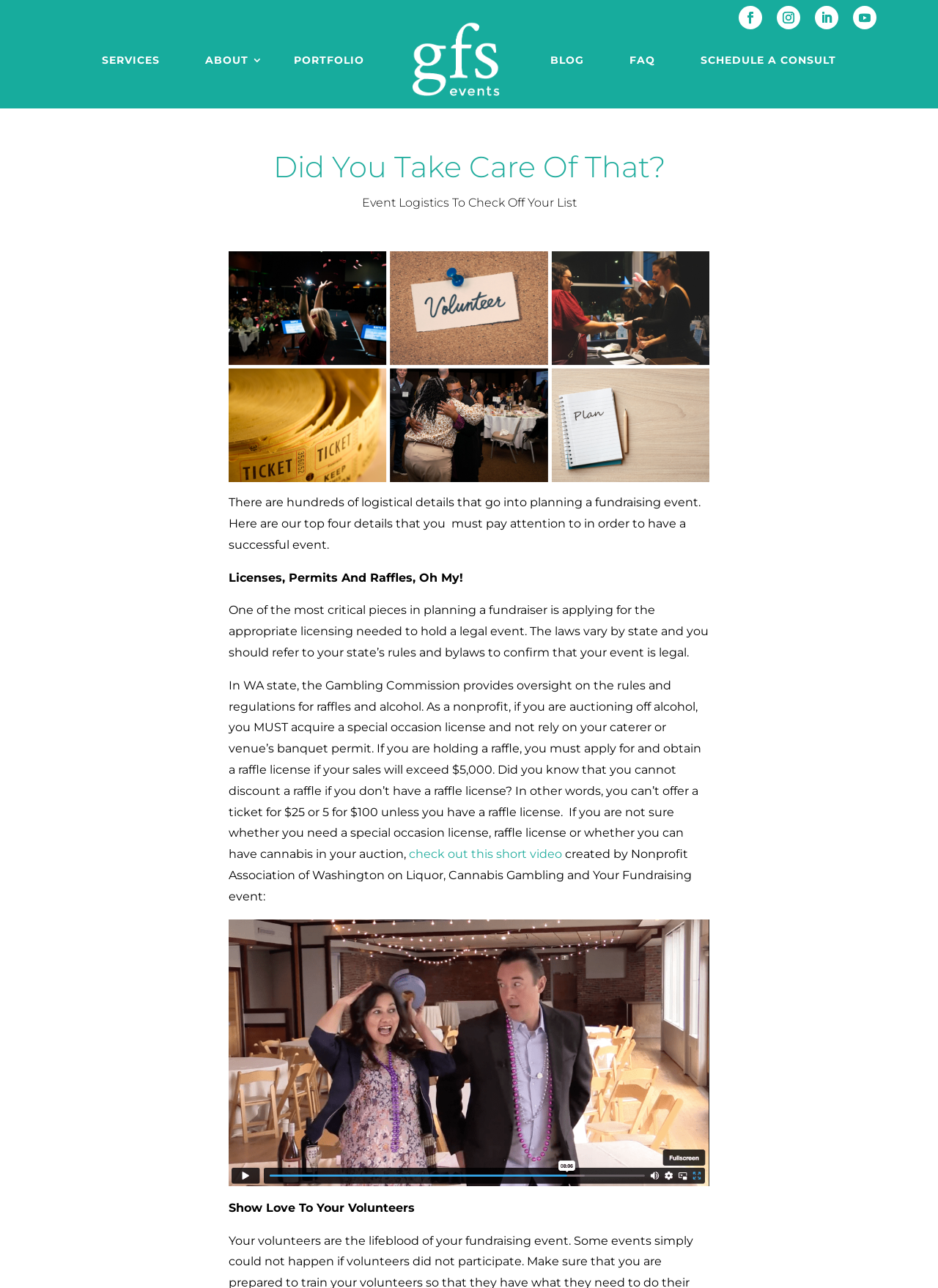Answer the question with a brief word or phrase:
What is the first menu item?

SERVICES